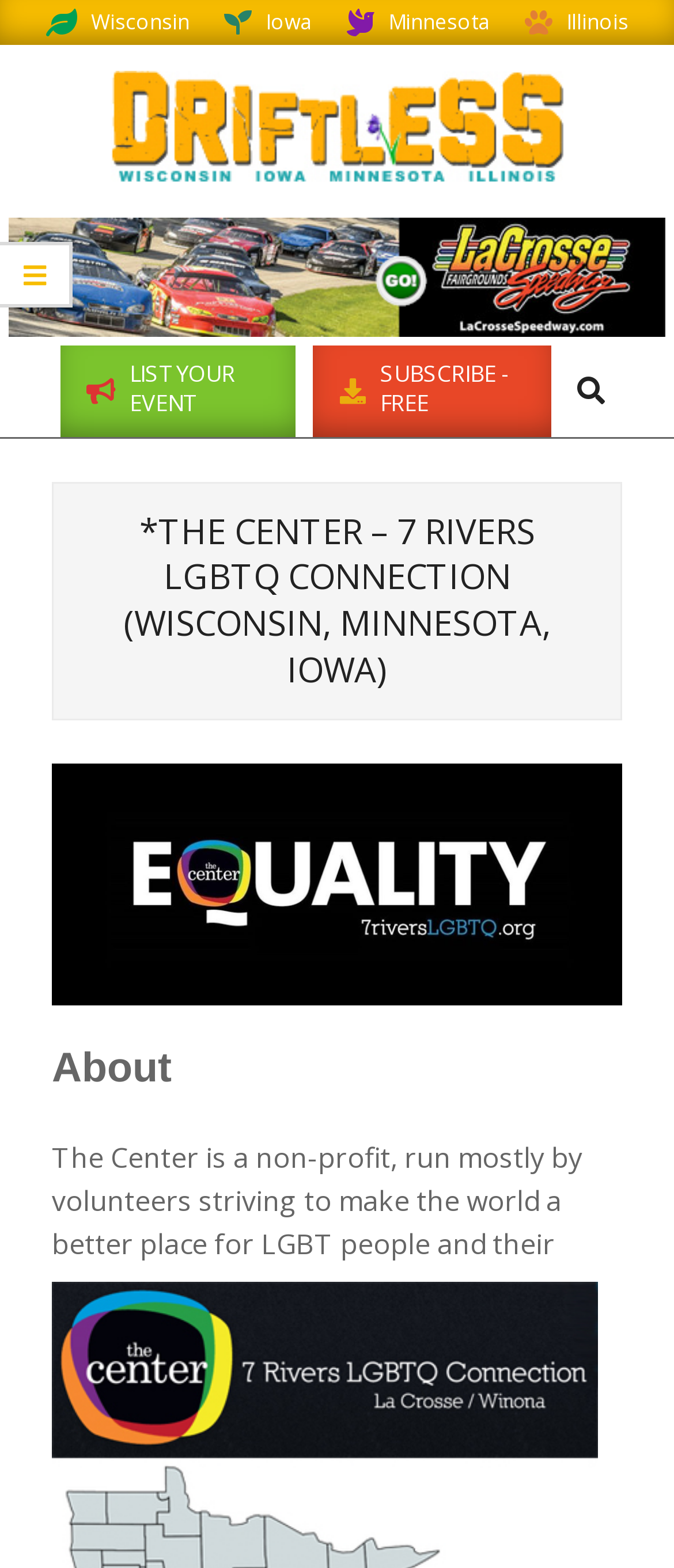Please answer the following question using a single word or phrase: What is the purpose of the textbox?

Search